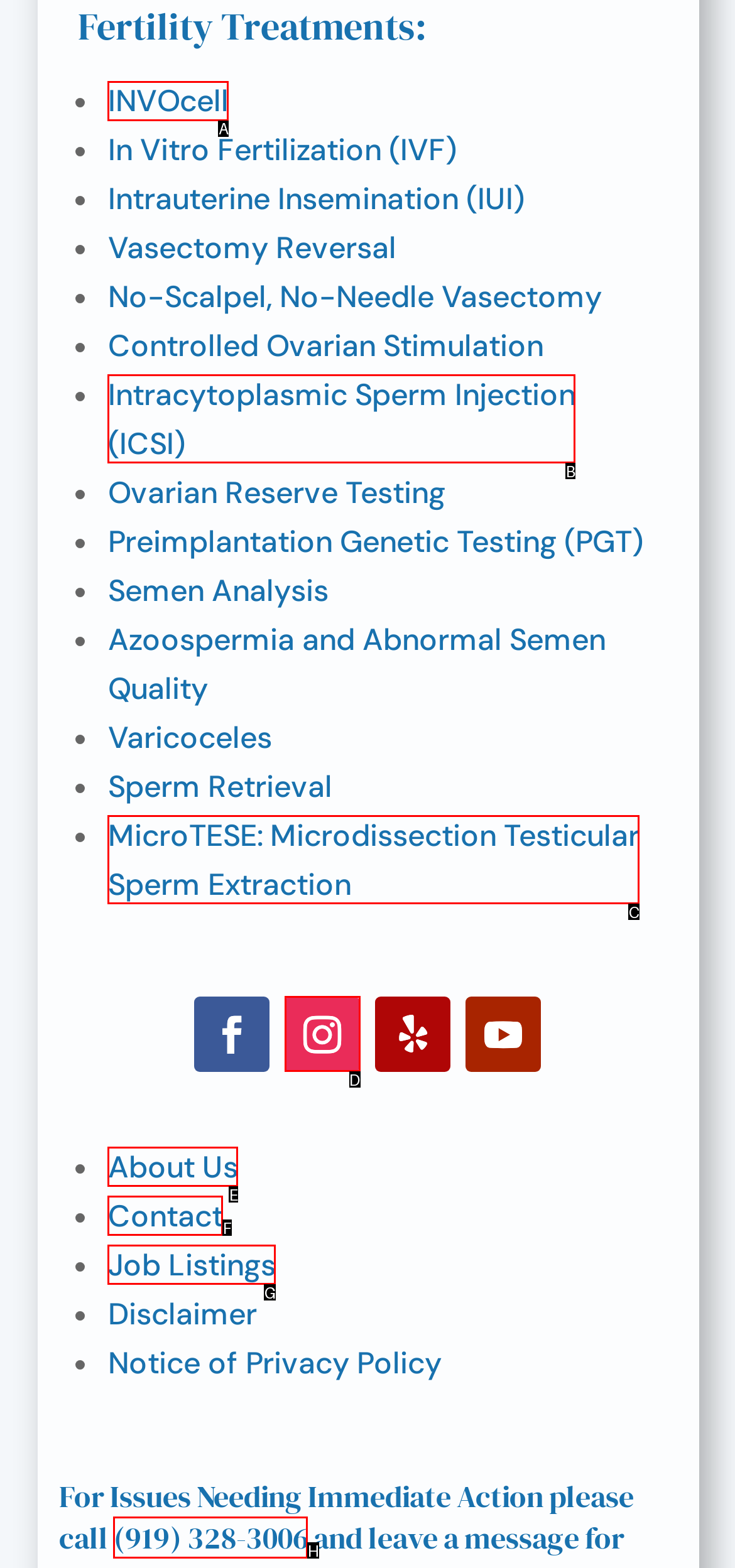Pick the right letter to click to achieve the task: Click on INVOcell
Answer with the letter of the correct option directly.

A